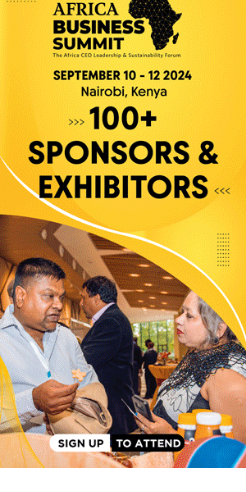How many sponsors and exhibitors are expected at the summit?
Using the image as a reference, answer the question with a short word or phrase.

Over 100